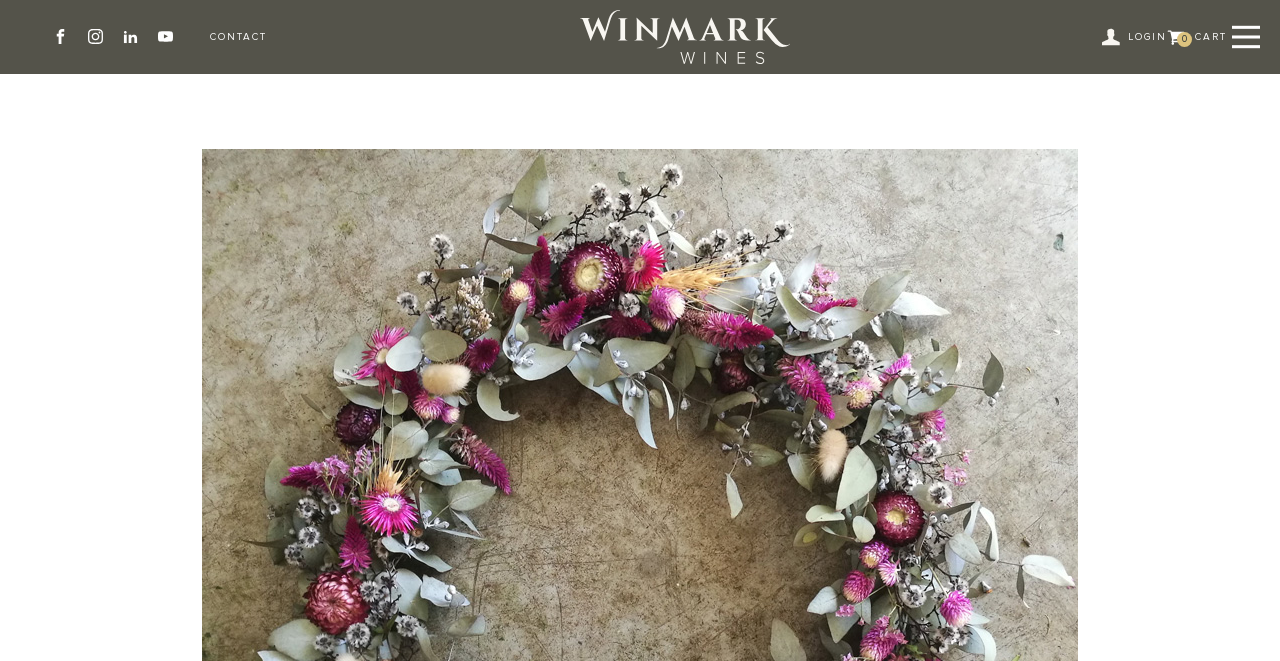Find the bounding box coordinates of the clickable element required to execute the following instruction: "View LinkedIn profile". Provide the coordinates as four float numbers between 0 and 1, i.e., [left, top, right, bottom].

[0.09, 0.033, 0.113, 0.079]